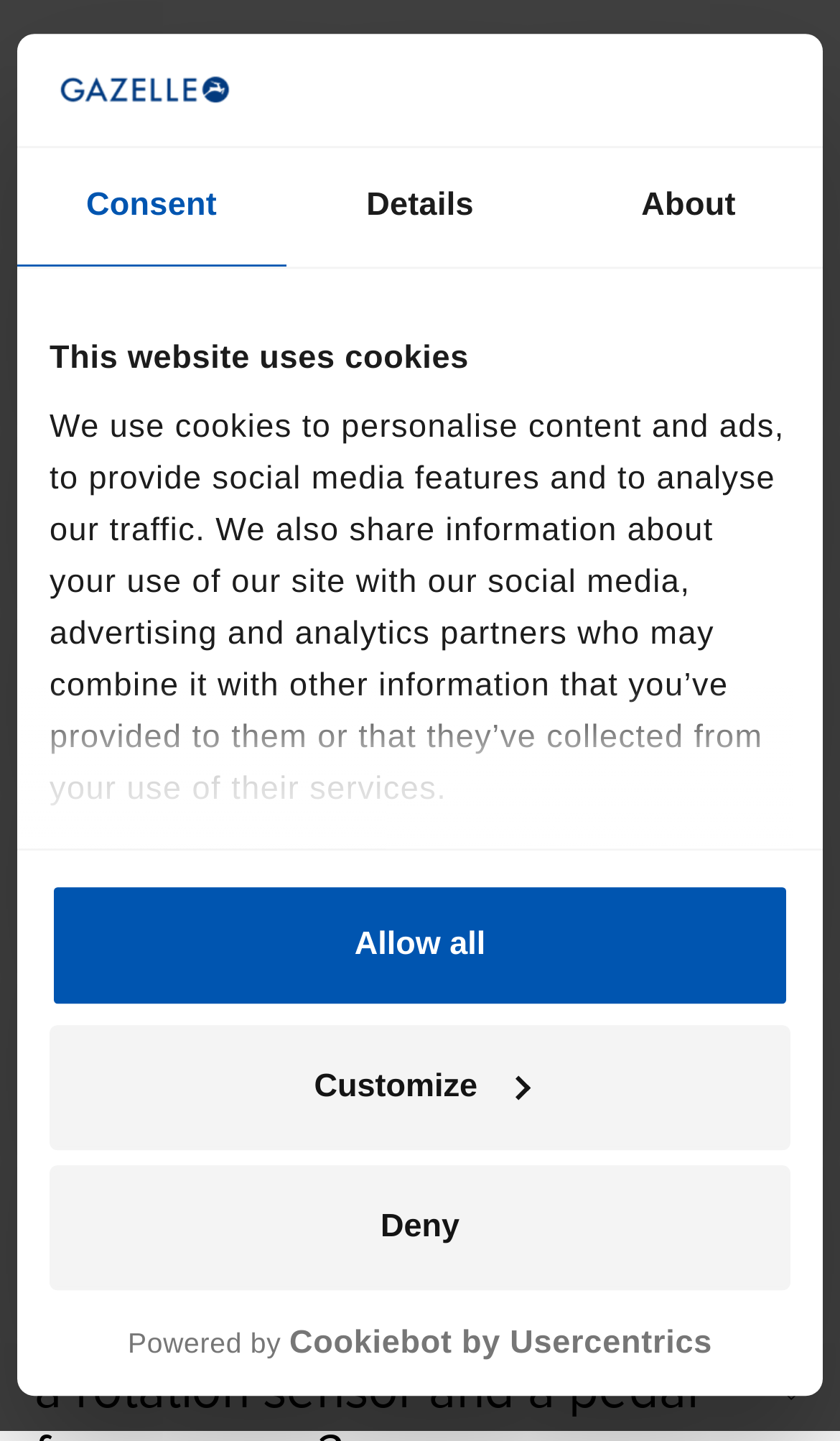Explain the features and main sections of the webpage comprehensively.

This webpage is about frequently asked questions (FAQs) related to electric bikes, specifically Gazelle bikes. At the top, there is a logo and a horizontal tab list with three tabs: "Consent", "Details", and "About". The "Consent" tab is selected by default, and it displays a message about the website using cookies, along with three buttons: "Deny", "Customize", and "Allow all".

Below the tab list, there is a link to the Gazelle website and a button to open the main menu. The main content of the page is divided into sections, with headings such as "FAQ e-bikes" and "Technique". Under the "Technique" section, there are several FAQs related to electric bikes, including "How does an electric bike work?", "Does the pedalling effort increase if you disable the motor or if the battery is flat?", and "What is the difference between a rotation sensor and a pedal force sensor?".

Each FAQ has a checkbox next to it, and when clicked, it expands to reveal the answer. The answers often include lists with bullet points, and some have links to related terms, such as "battery", "motor", and "display". There are also several images scattered throughout the page, likely illustrating the concepts being discussed. Overall, the webpage is a comprehensive resource for people looking for information about electric bikes and their components.